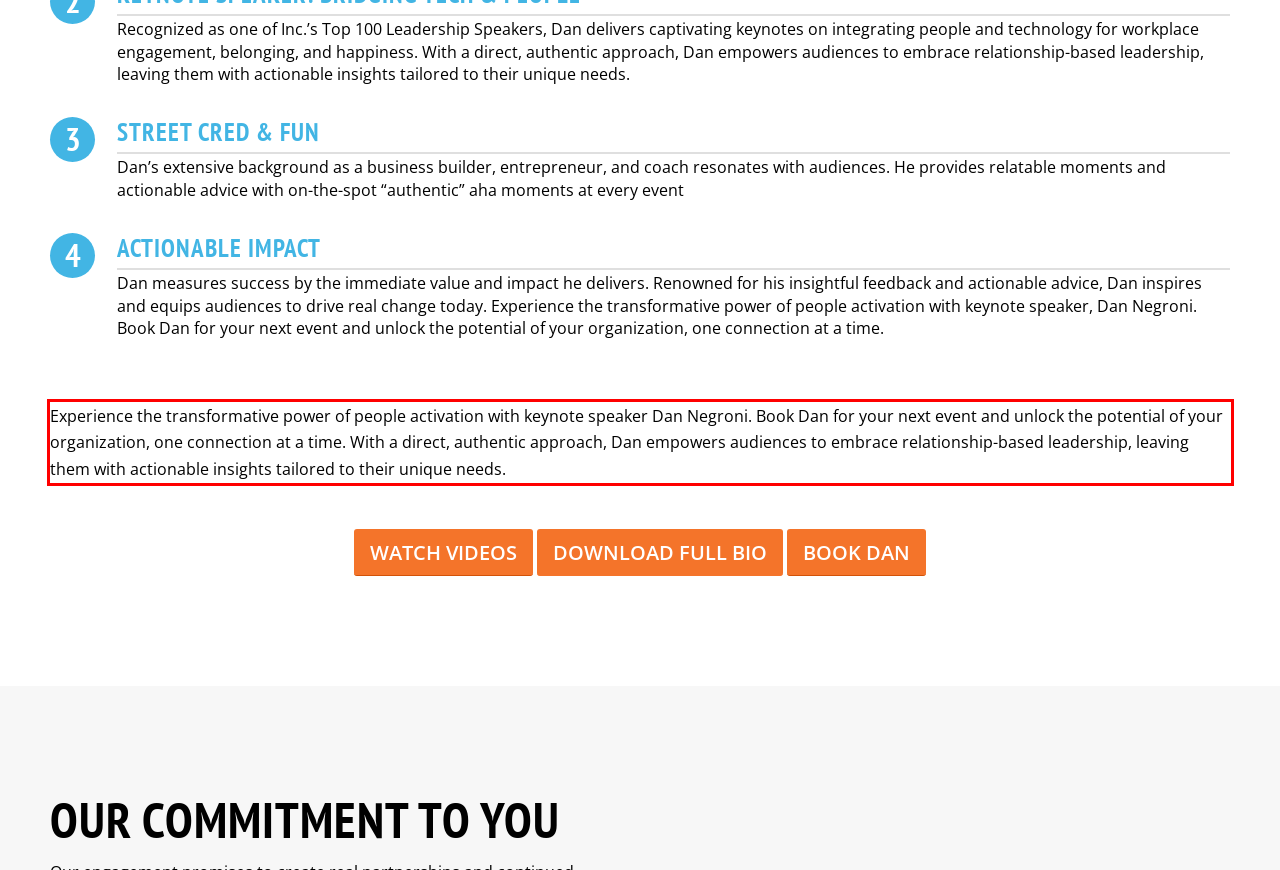Extract and provide the text found inside the red rectangle in the screenshot of the webpage.

Experience the transformative power of people activation with keynote speaker Dan Negroni. Book Dan for your next event and unlock the potential of your organization, one connection at a time. With a direct, authentic approach, Dan empowers audiences to embrace relationship-based leadership, leaving them with actionable insights tailored to their unique needs.